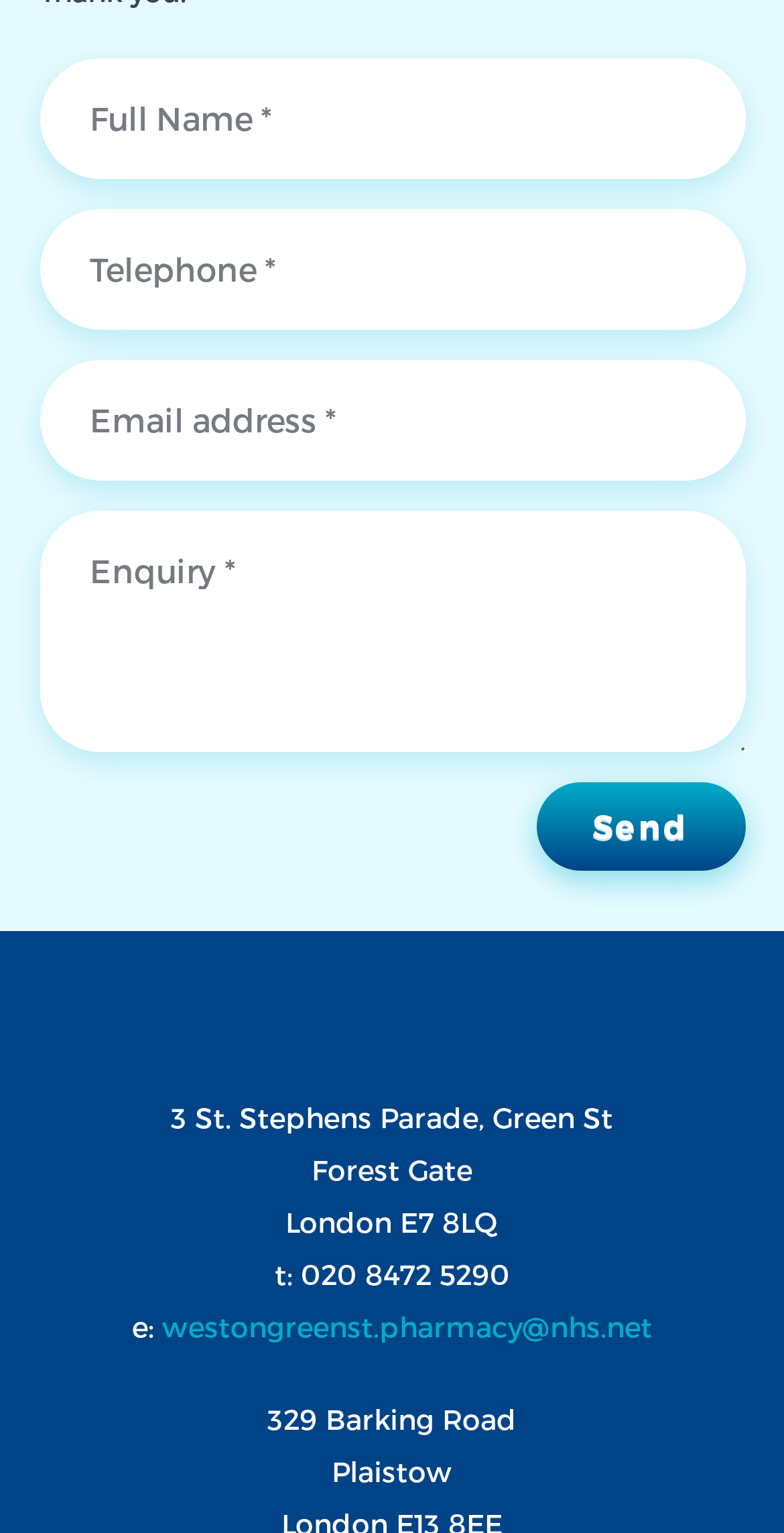What is the address of the pharmacy?
Provide a one-word or short-phrase answer based on the image.

3 St. Stephens Parade, Green St